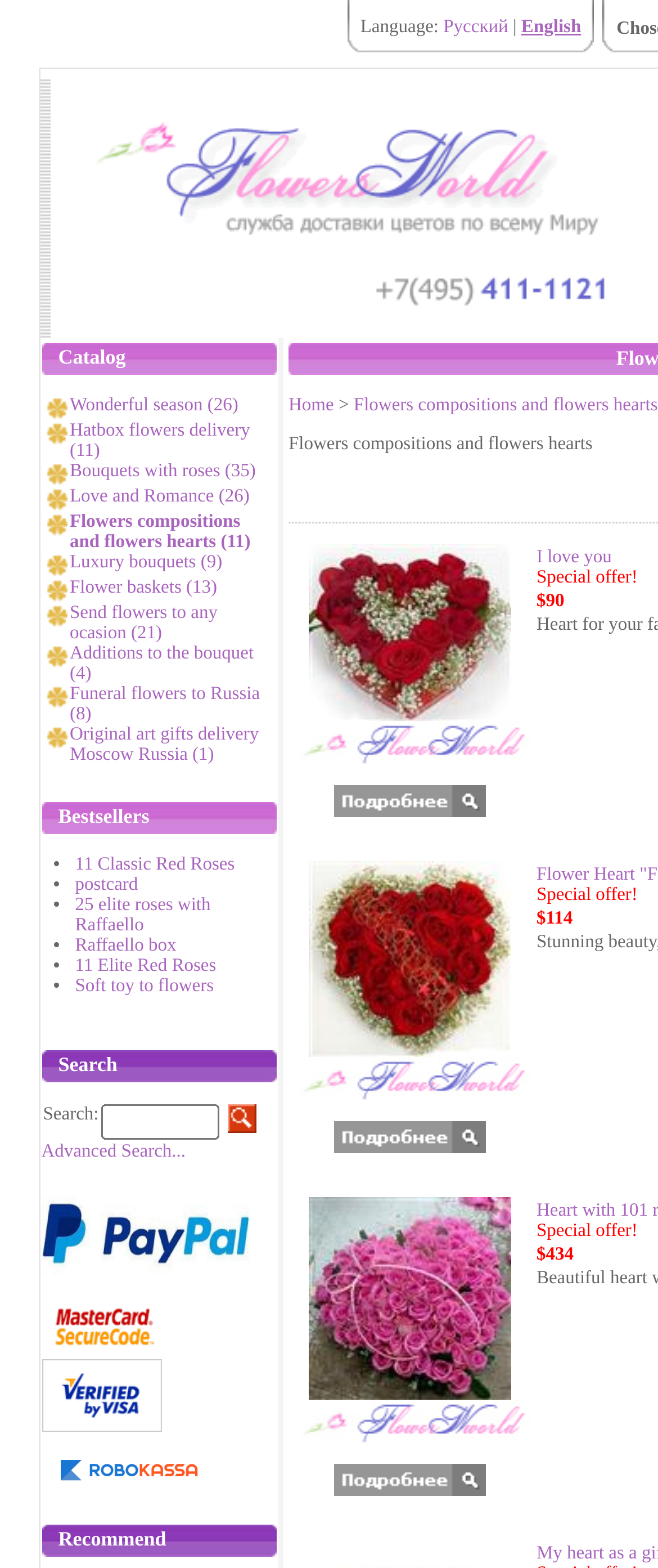Analyze the image and provide a detailed answer to the question: Is there a way to skip navigation links?

I found a 'Skip Navigation Links' option at the top of the webpage, which allows users to bypass the navigation links and go directly to the main content.